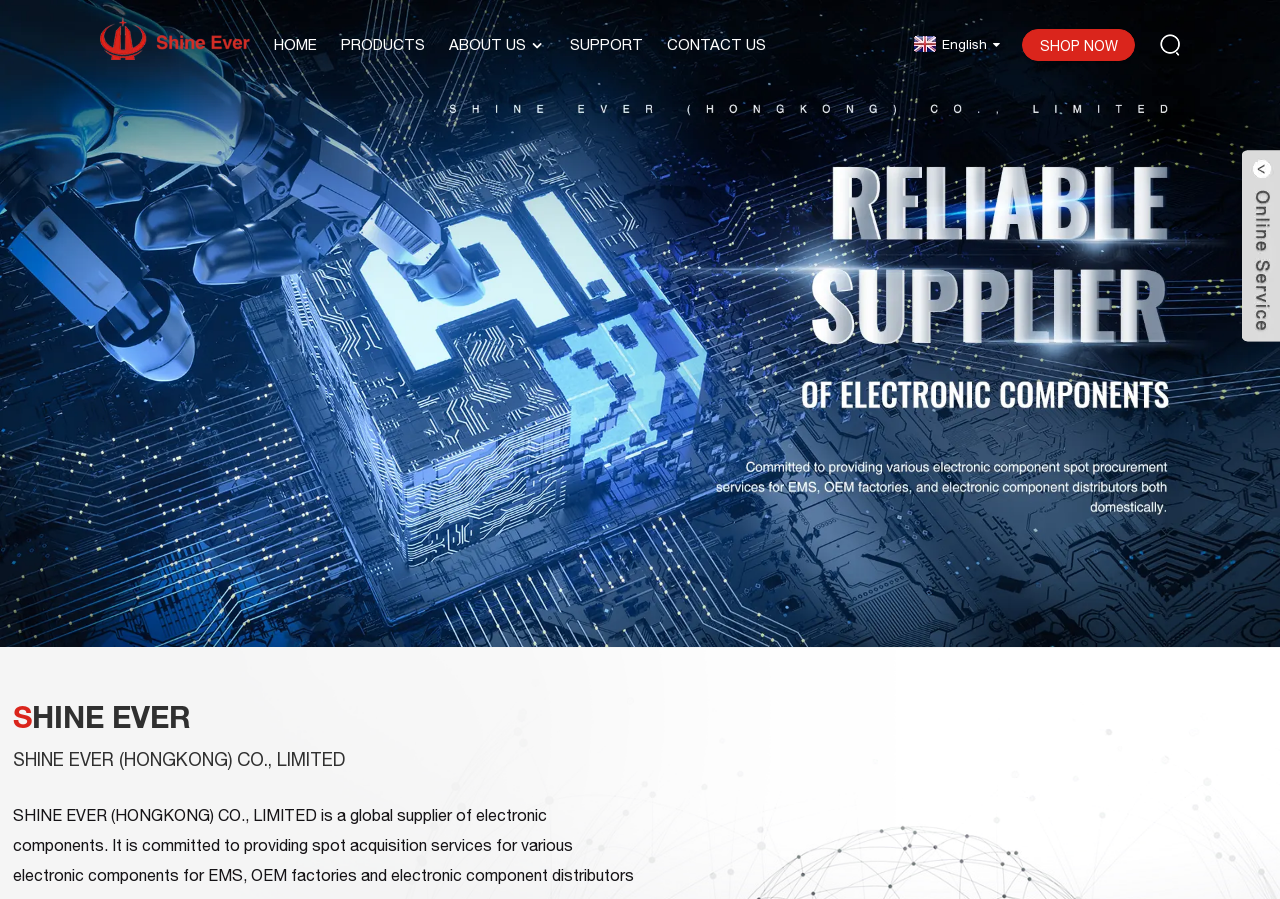Indicate the bounding box coordinates of the element that needs to be clicked to satisfy the following instruction: "View PRODUCTS". The coordinates should be four float numbers between 0 and 1, i.e., [left, top, right, bottom].

[0.266, 0.016, 0.332, 0.083]